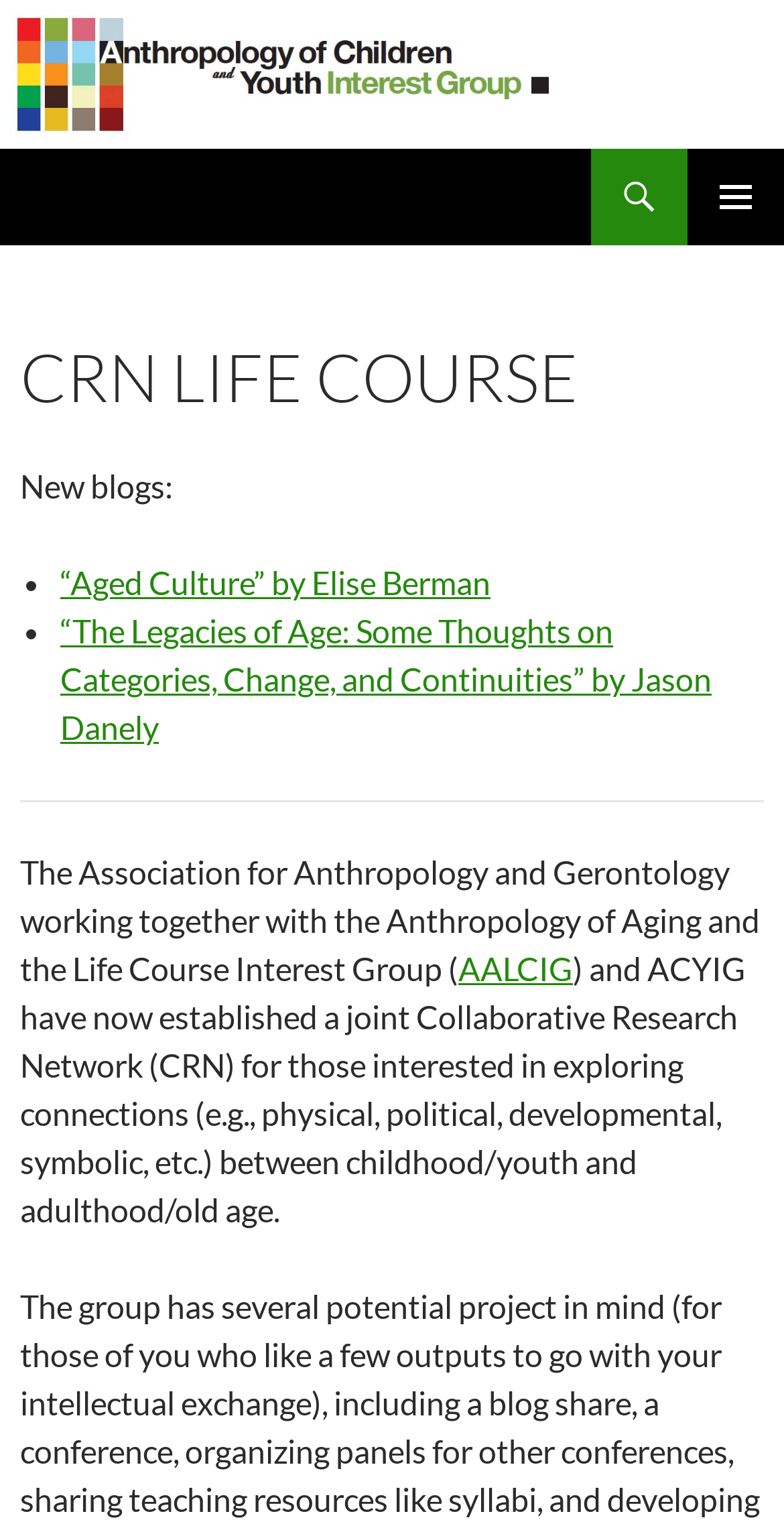What is the name of the collaborative research network?
Please respond to the question thoroughly and include all relevant details.

I found the text 'Collaborative Research Network (CRN)' in the paragraph that describes the joint collaboration between AALCIG and ACYIG. The abbreviation 'CRN' is mentioned in this context.